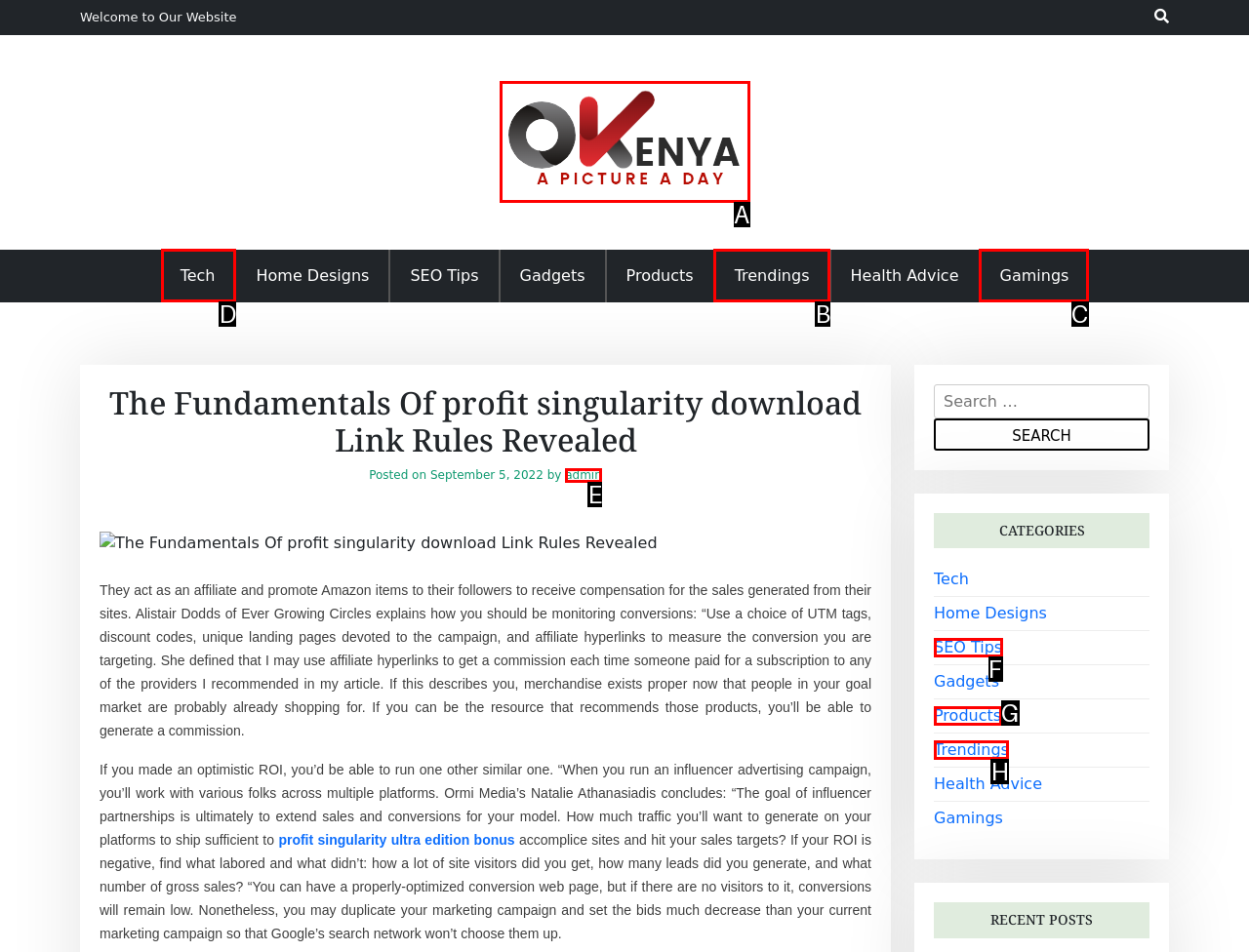Identify the correct HTML element to click for the task: Go to the 'Tech' category. Provide the letter of your choice.

D